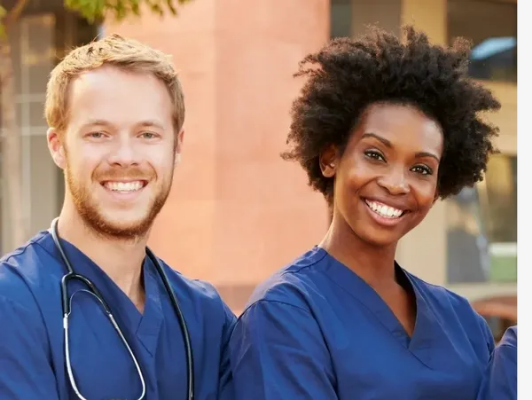What is the male healthcare professional wearing around his neck?
Based on the screenshot, respond with a single word or phrase.

A stethoscope